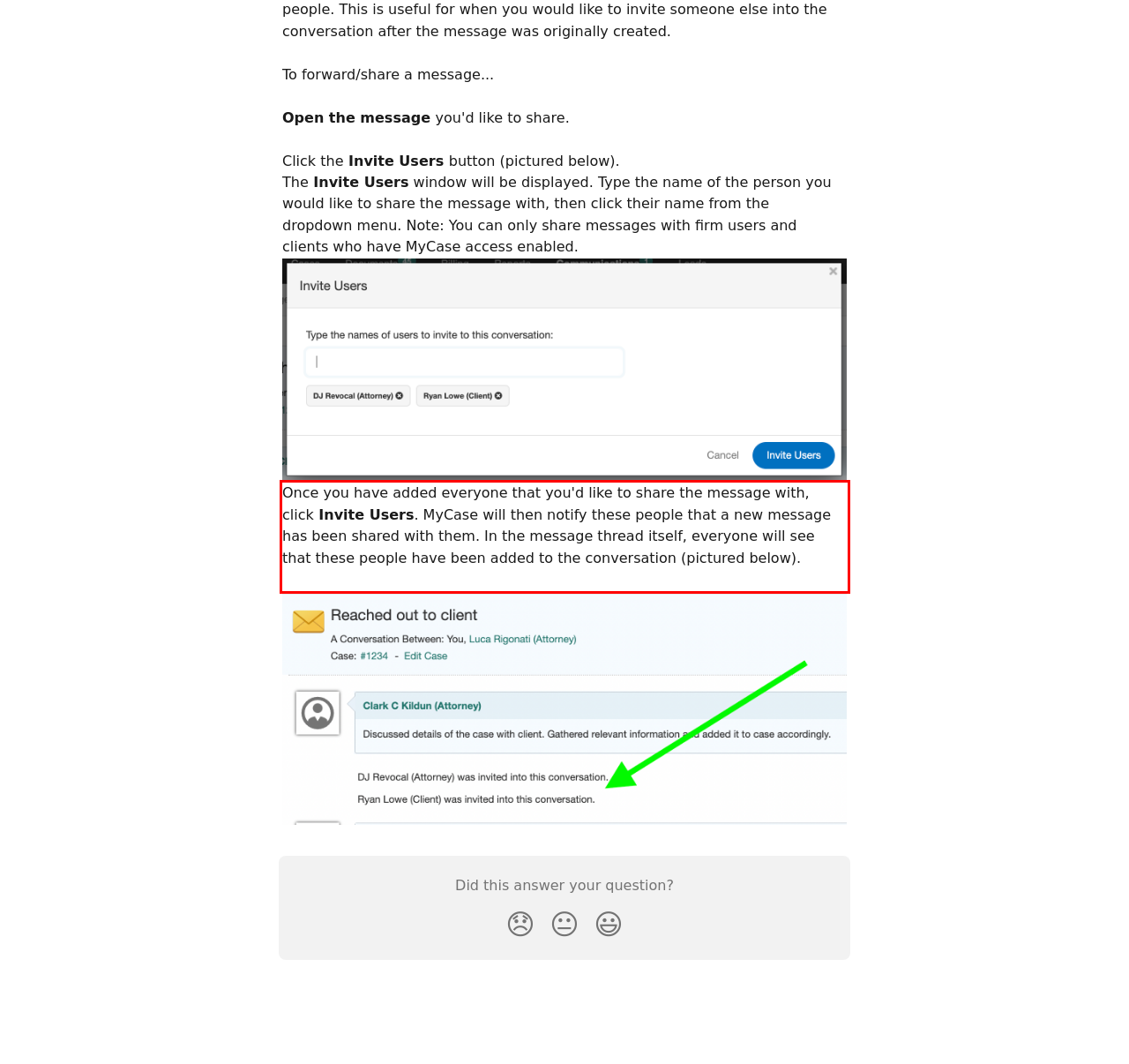Identify and transcribe the text content enclosed by the red bounding box in the given screenshot.

Once you have added everyone that you'd like to share the message with, click Invite Users. MyCase will then notify these people that a new message has been shared with them. In the message thread itself, everyone will see that these people have been added to the conversation (pictured below). ​